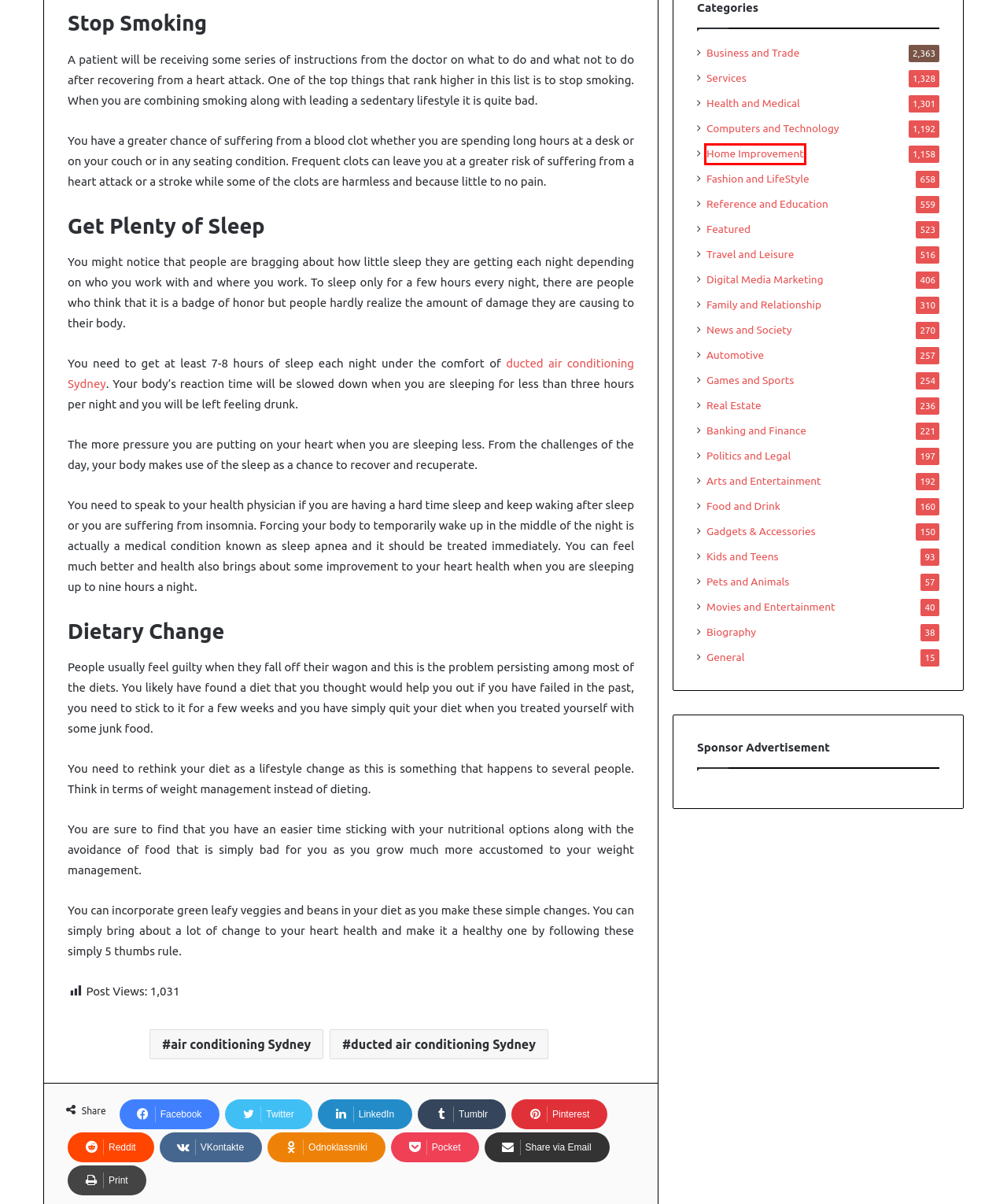You are looking at a screenshot of a webpage with a red bounding box around an element. Determine the best matching webpage description for the new webpage resulting from clicking the element in the red bounding box. Here are the descriptions:
A. Banking and Finance
B. air conditioning Sydney Archives - The Blogulator
C. Home Improvement
D. Family and Relationship
E. General
F. Pocket: Log In
G. Food and Drink
H. Real Estate

C